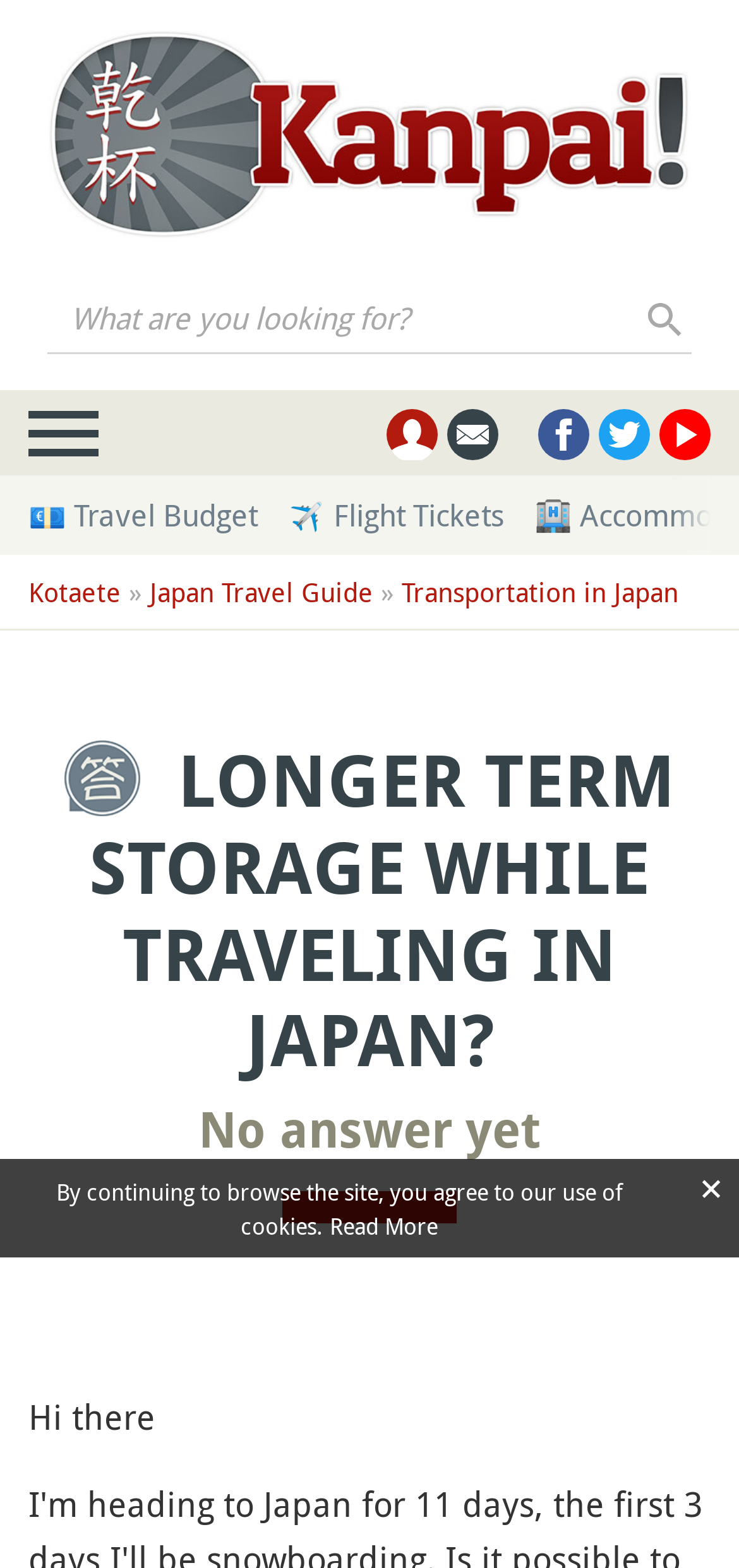Using the description "Kotaete", predict the bounding box of the relevant HTML element.

[0.038, 0.364, 0.164, 0.392]